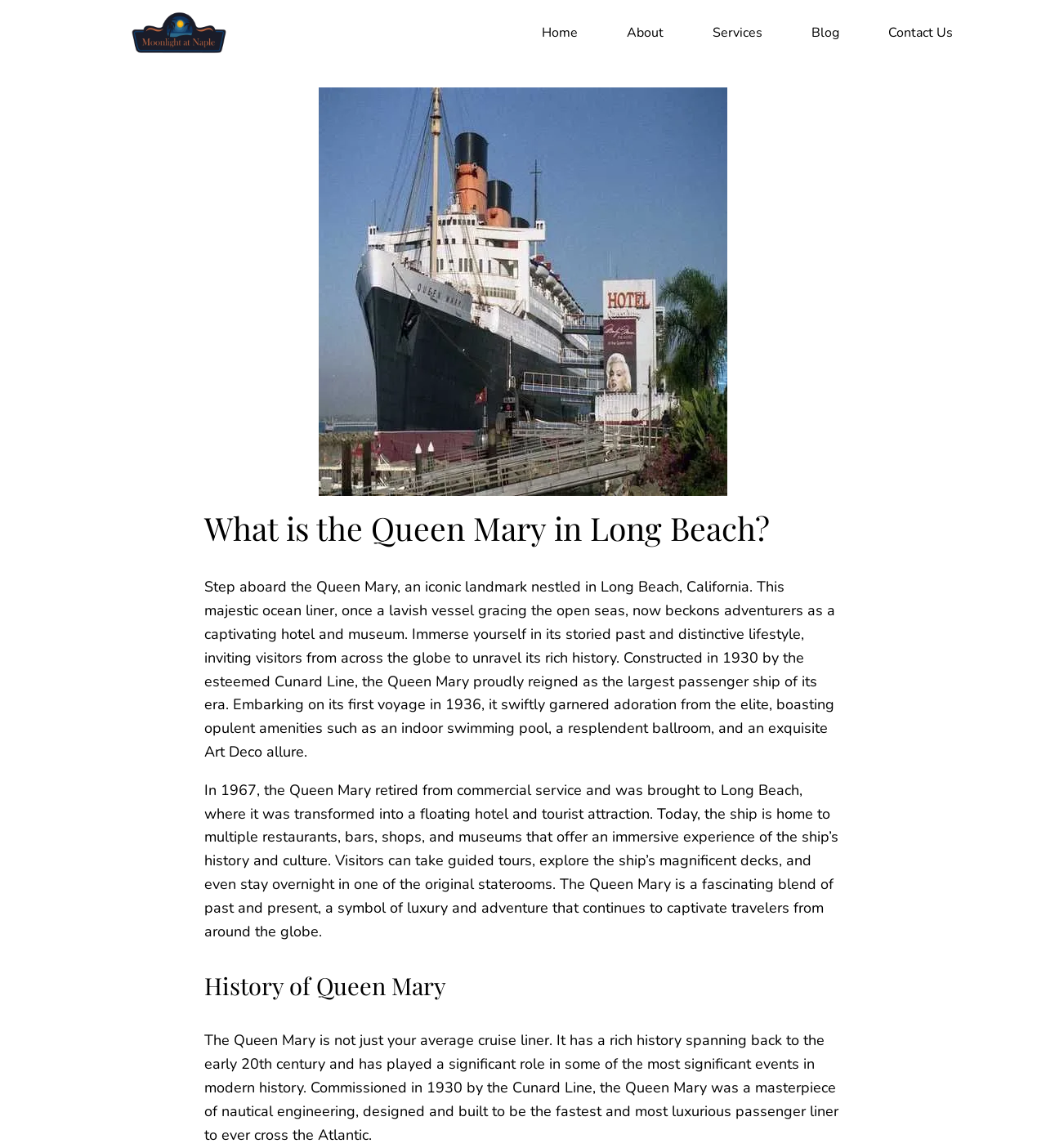From the webpage screenshot, identify the region described by Skip to Content. Provide the bounding box coordinates as (top-left x, top-left y, bottom-right x, bottom-right y), with each value being a floating point number between 0 and 1.

None